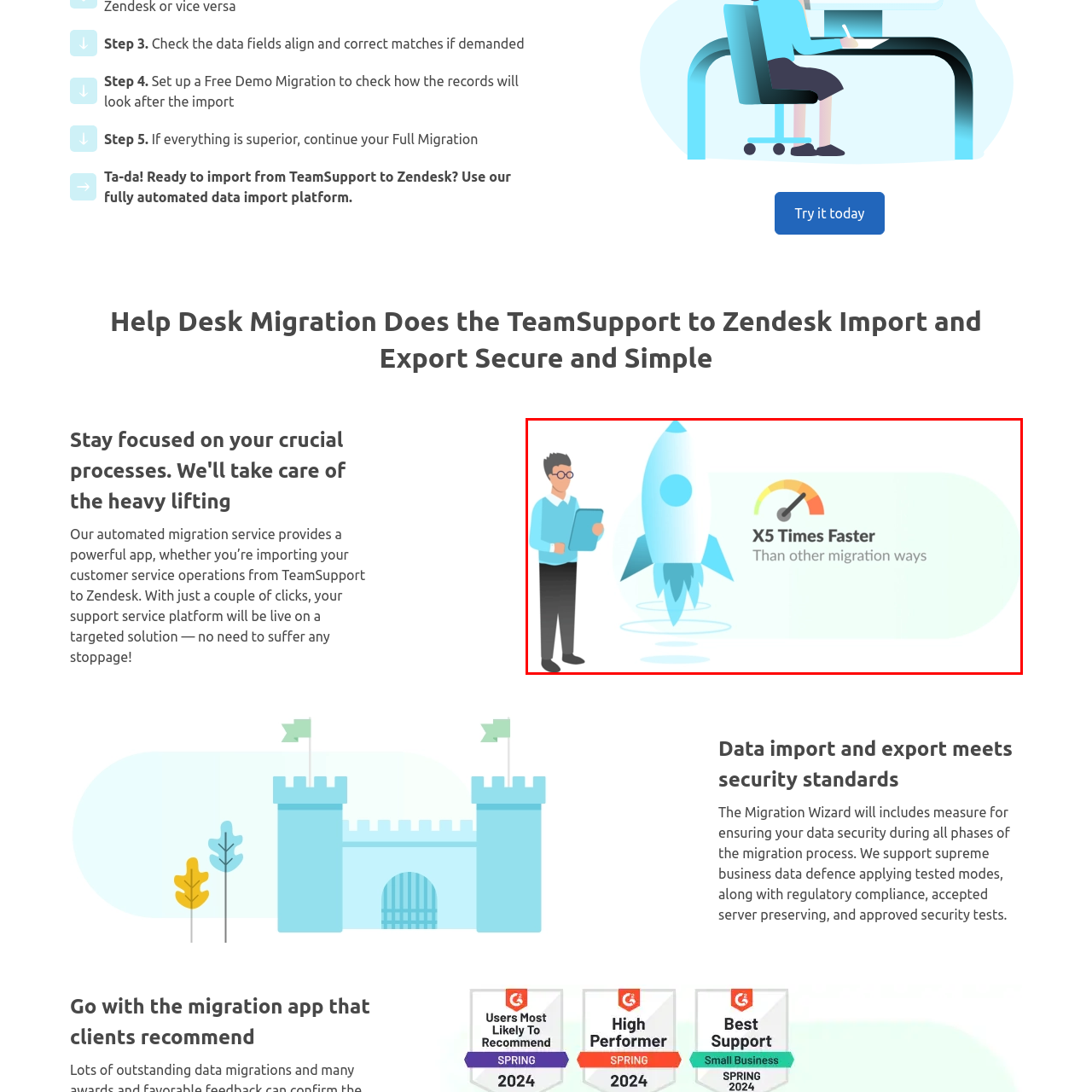Concentrate on the image bordered by the red line and give a one-word or short phrase answer to the following question:
What is the rocket symbolizing in the image?

Rapid migration capabilities